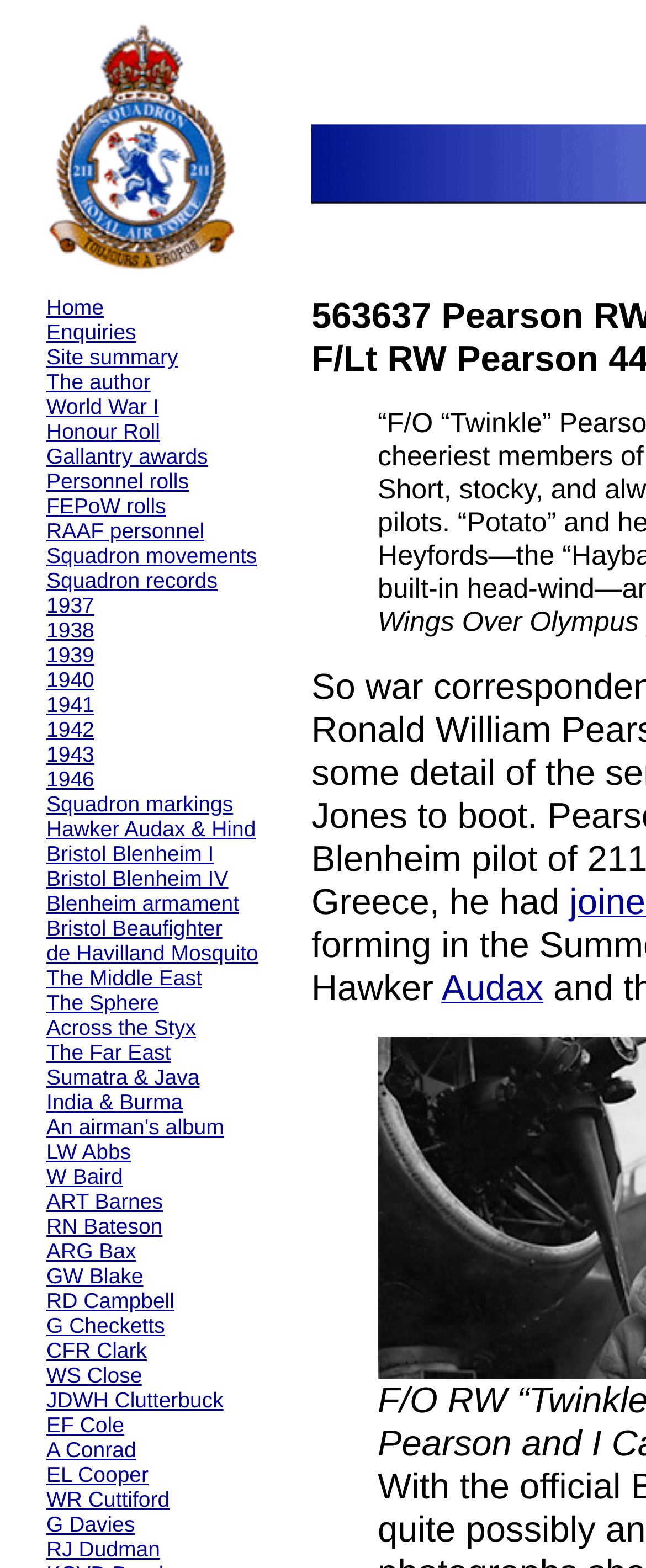Determine the bounding box for the described UI element: "Hawker Audax & Hind".

[0.072, 0.52, 0.396, 0.537]